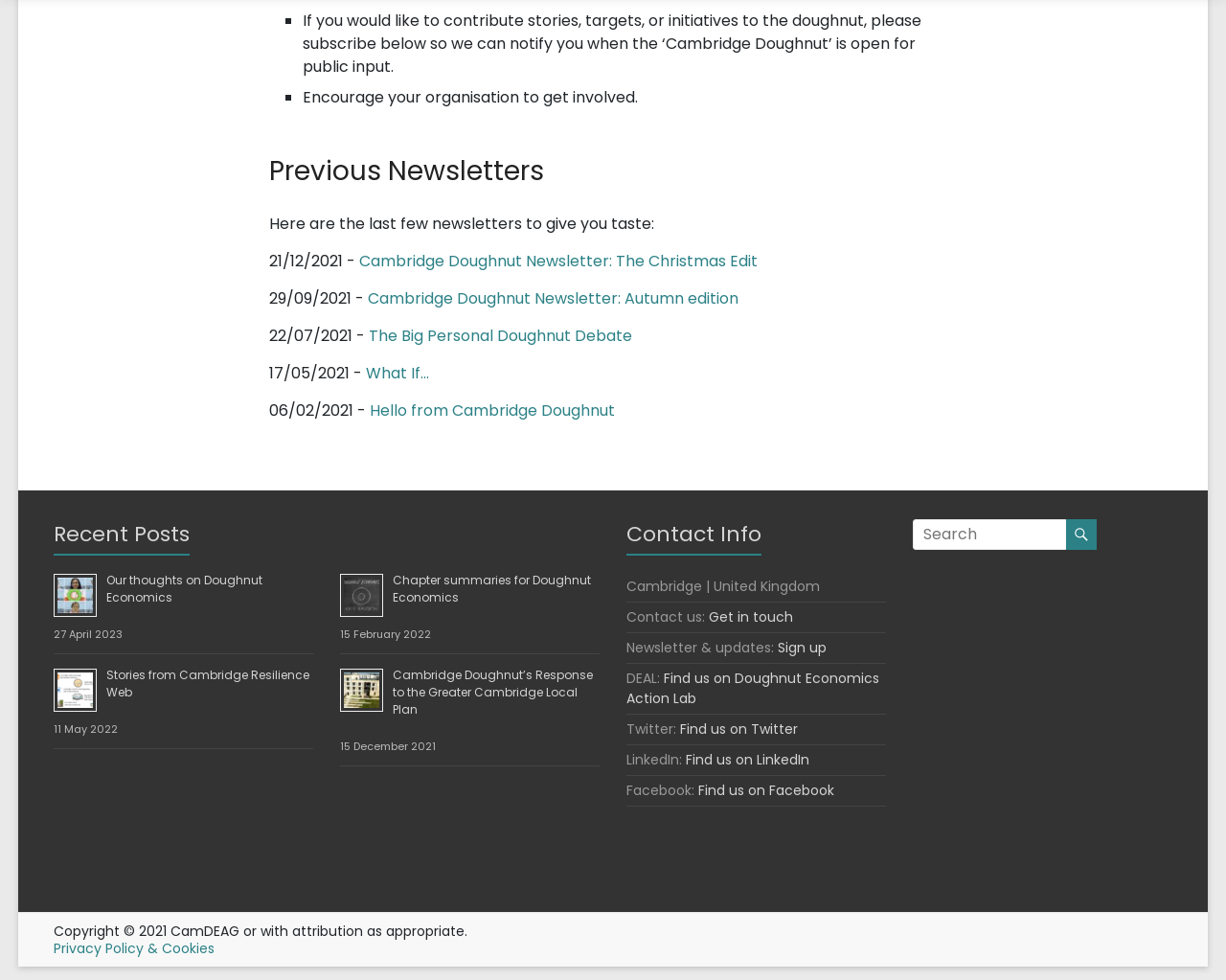What is the purpose of the Cambridge Doughnut?
Kindly offer a comprehensive and detailed response to the question.

Based on the static text 'If you would like to contribute stories, targets, or initiatives to the doughnut, please subscribe below so we can notify you when the ‘Cambridge Doughnut’ is open for public input.', it can be inferred that the Cambridge Doughnut is a platform for contributing stories, targets, or initiatives.